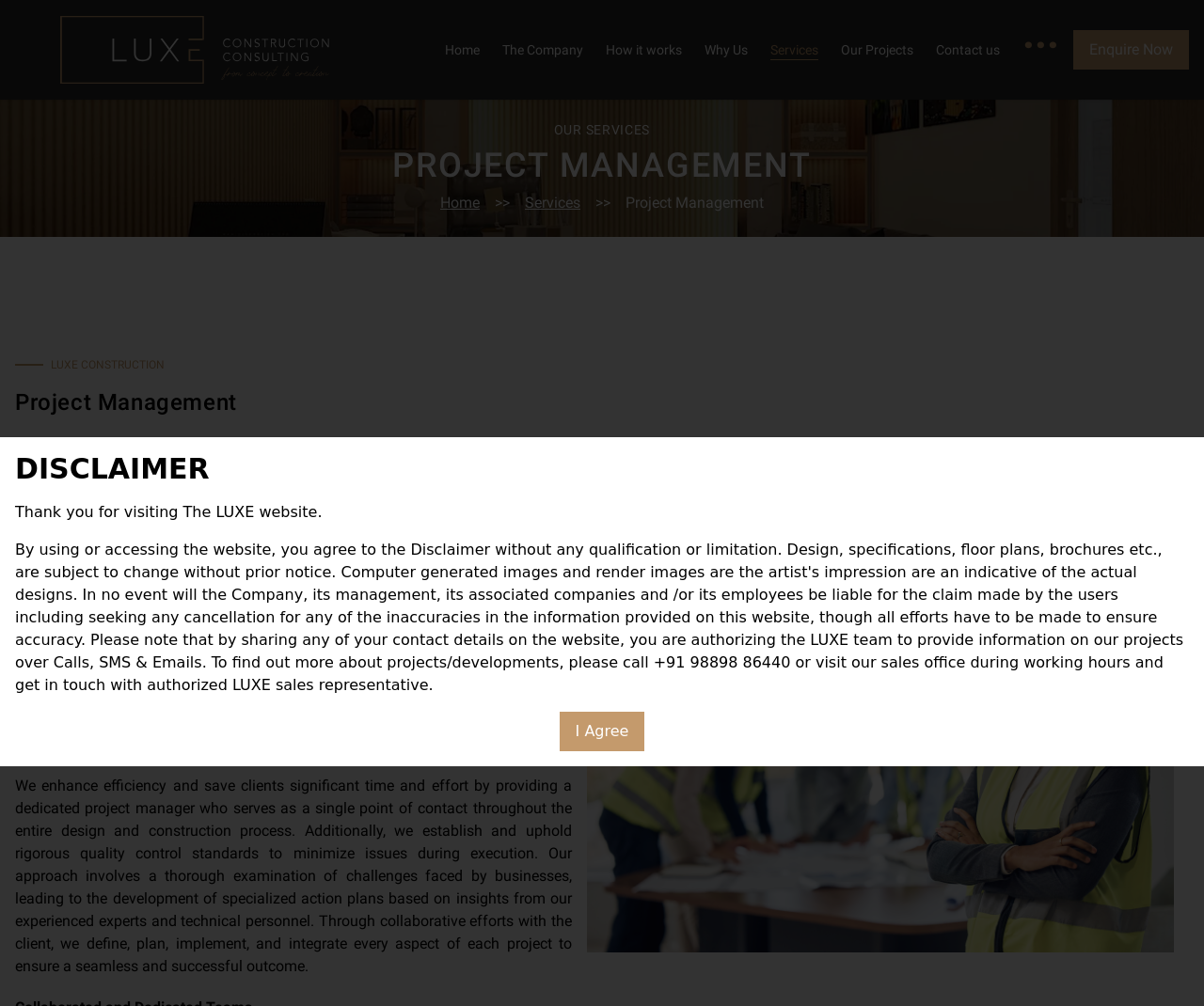What is the benefit of timely risk mitigation?
Using the image, answer in one word or phrase.

To save clients time and effort